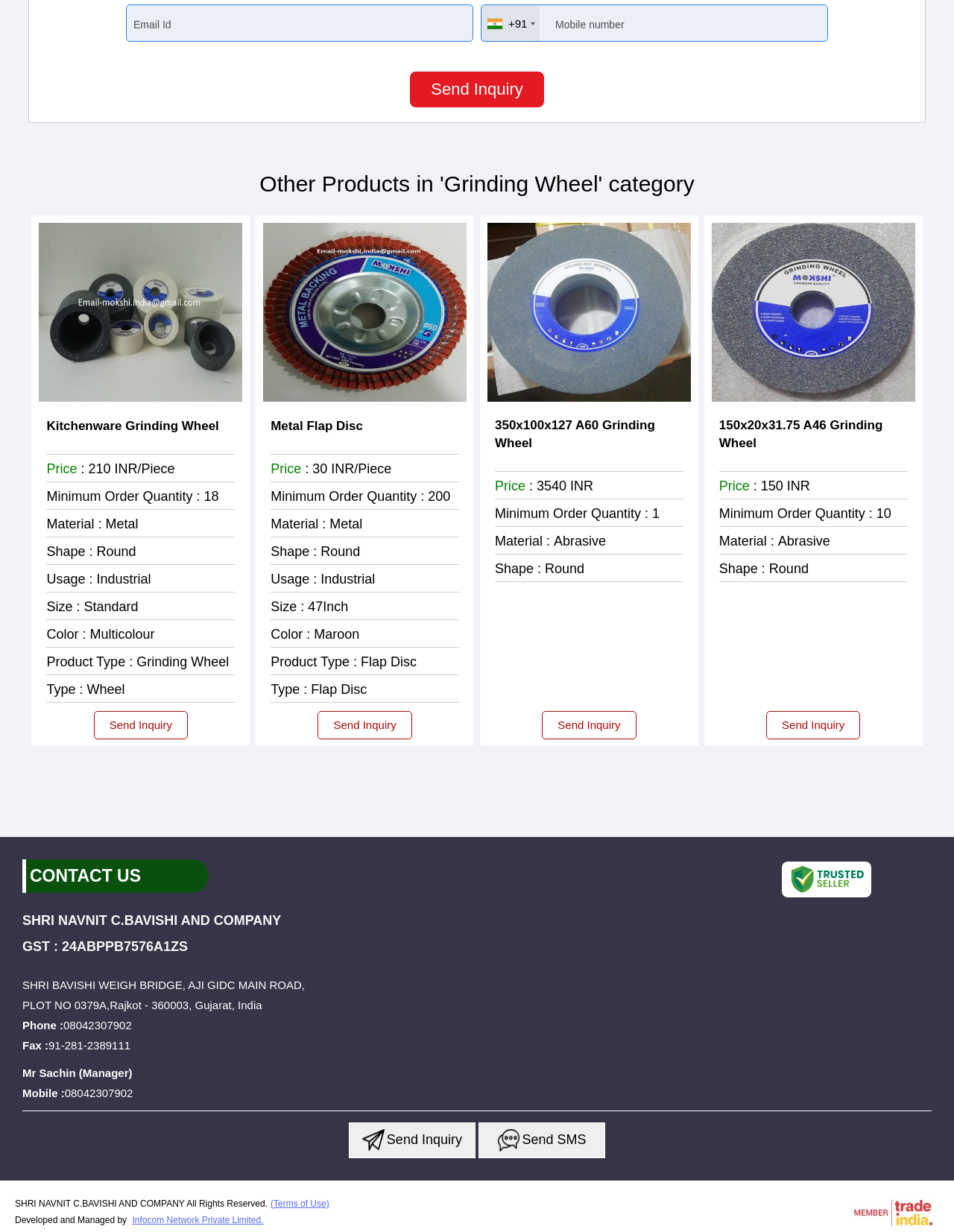Identify the bounding box for the described UI element: "parent_node: Email Id name="email"".

[0.132, 0.003, 0.496, 0.034]